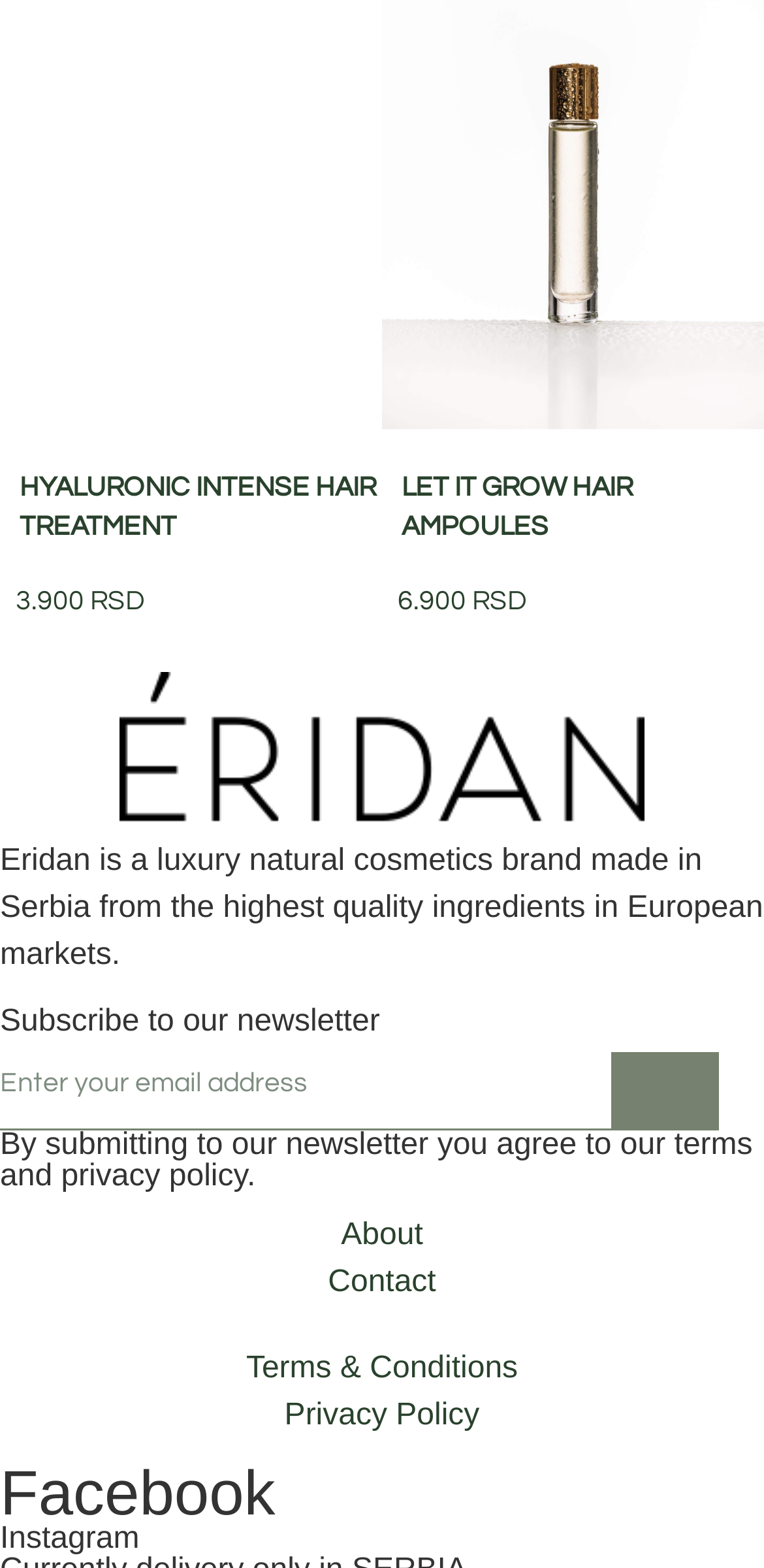Predict the bounding box for the UI component with the following description: "HYALURONIC INTENSE HAIR TREATMENT".

[0.026, 0.302, 0.492, 0.345]